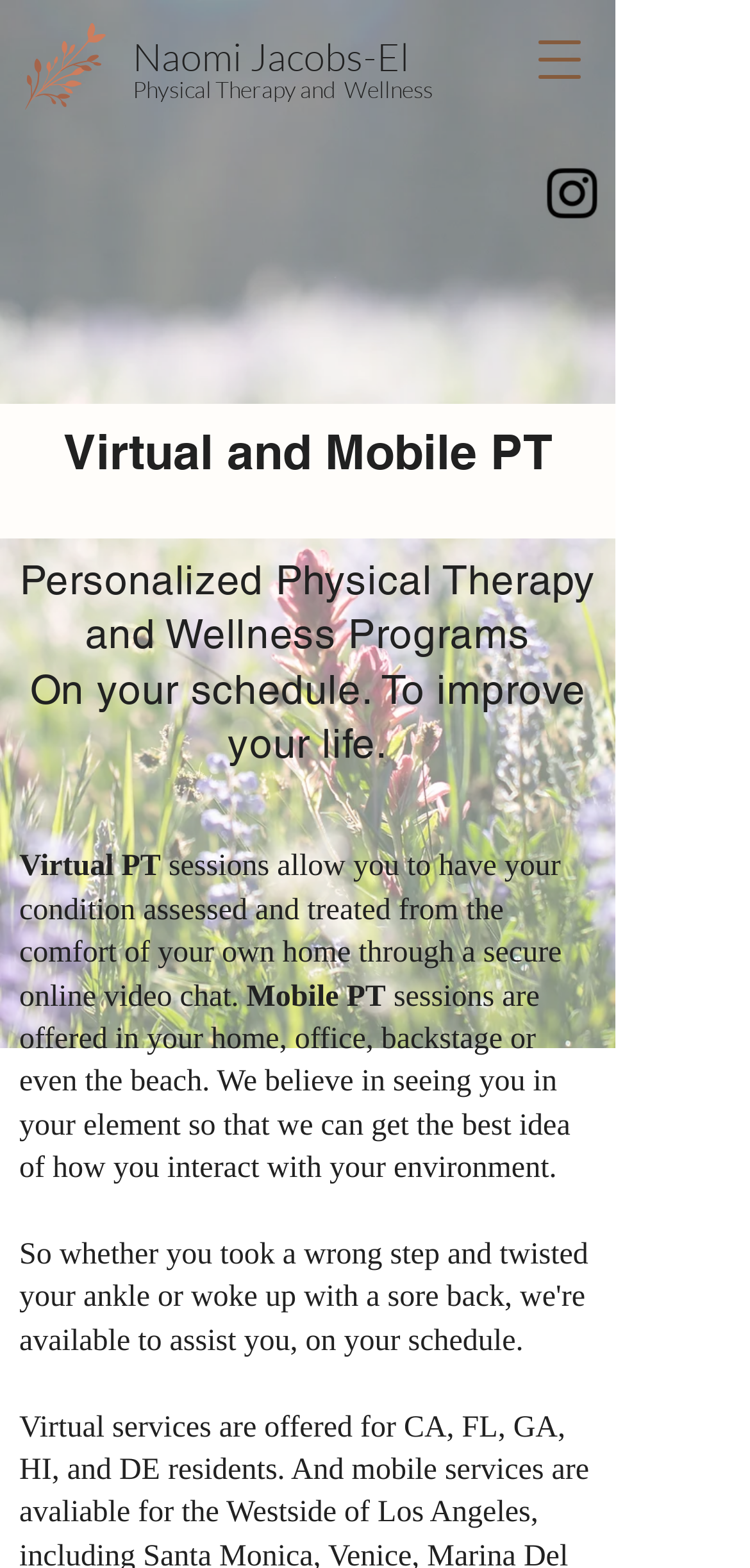Find the bounding box of the UI element described as follows: "aria-label="Instagram"".

[0.718, 0.102, 0.808, 0.145]